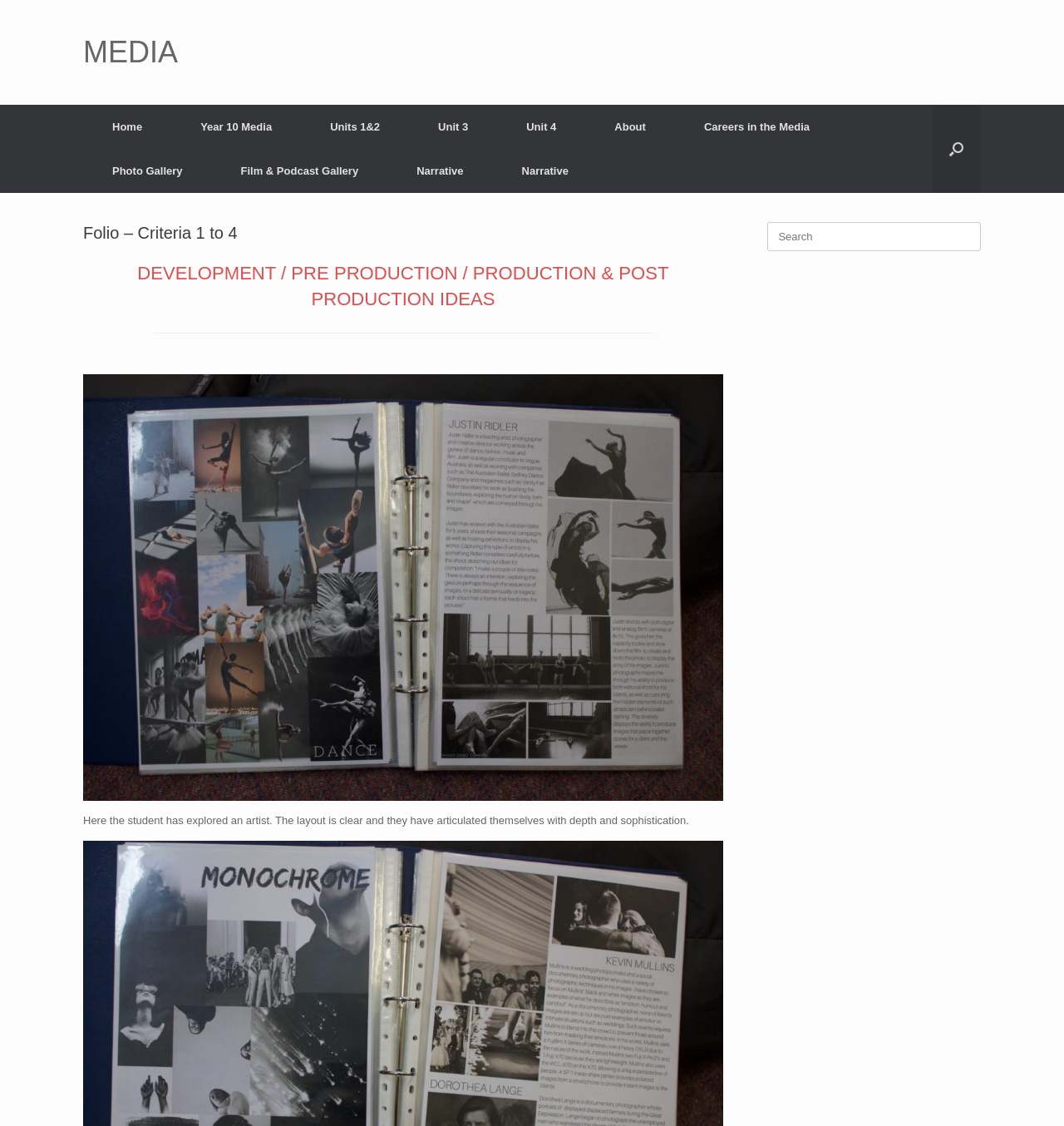Please locate the bounding box coordinates for the element that should be clicked to achieve the following instruction: "Click on the 'MEDIA' link". Ensure the coordinates are given as four float numbers between 0 and 1, i.e., [left, top, right, bottom].

[0.078, 0.033, 0.167, 0.06]